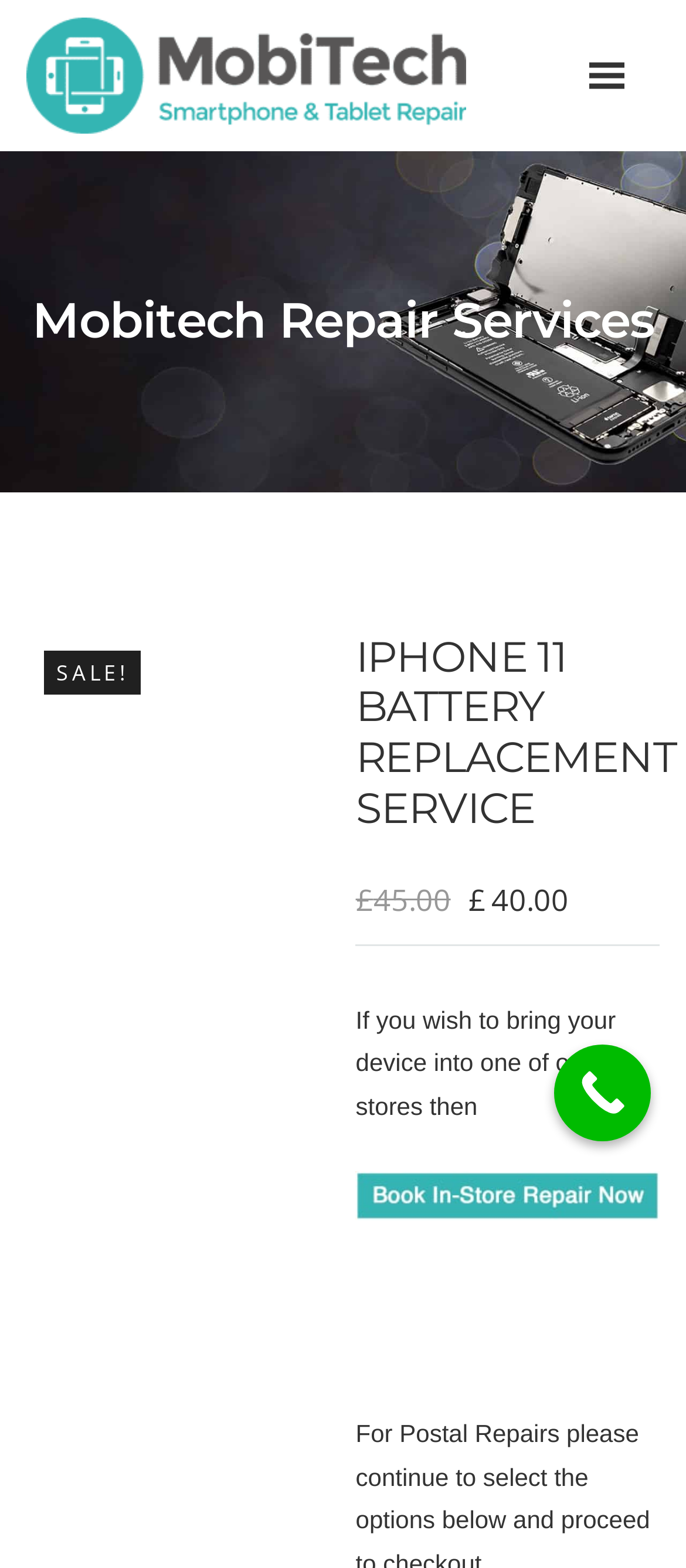Determine the bounding box coordinates for the UI element with the following description: "Jeffrey Gundlach". The coordinates should be four float numbers between 0 and 1, represented as [left, top, right, bottom].

None